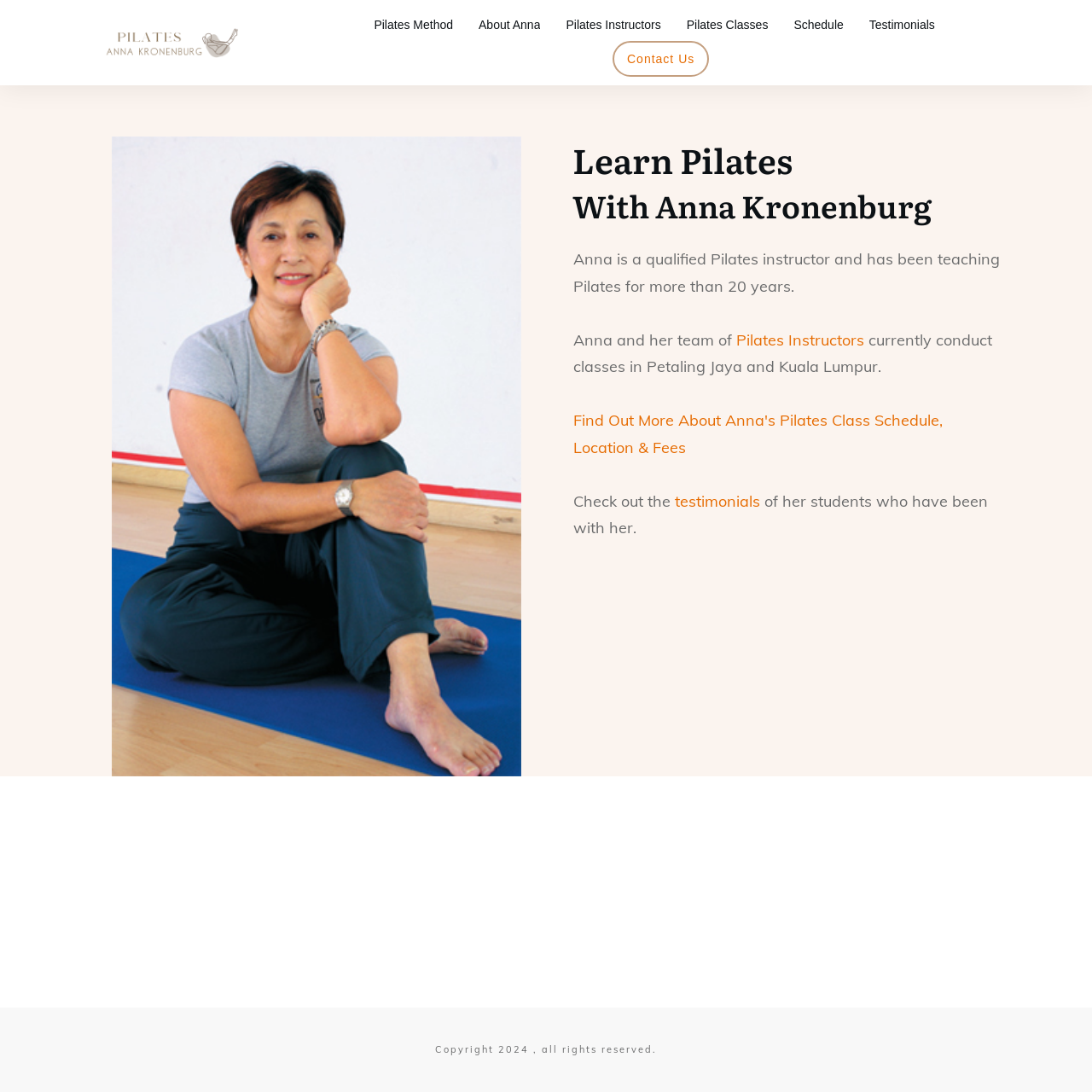What is Anna Kronenburg's profession?
Can you give a detailed and elaborate answer to the question?

Based on the webpage, Anna Kronenburg is a qualified Pilates instructor and has been teaching Pilates for more than 20 years, as mentioned in the StaticText element.